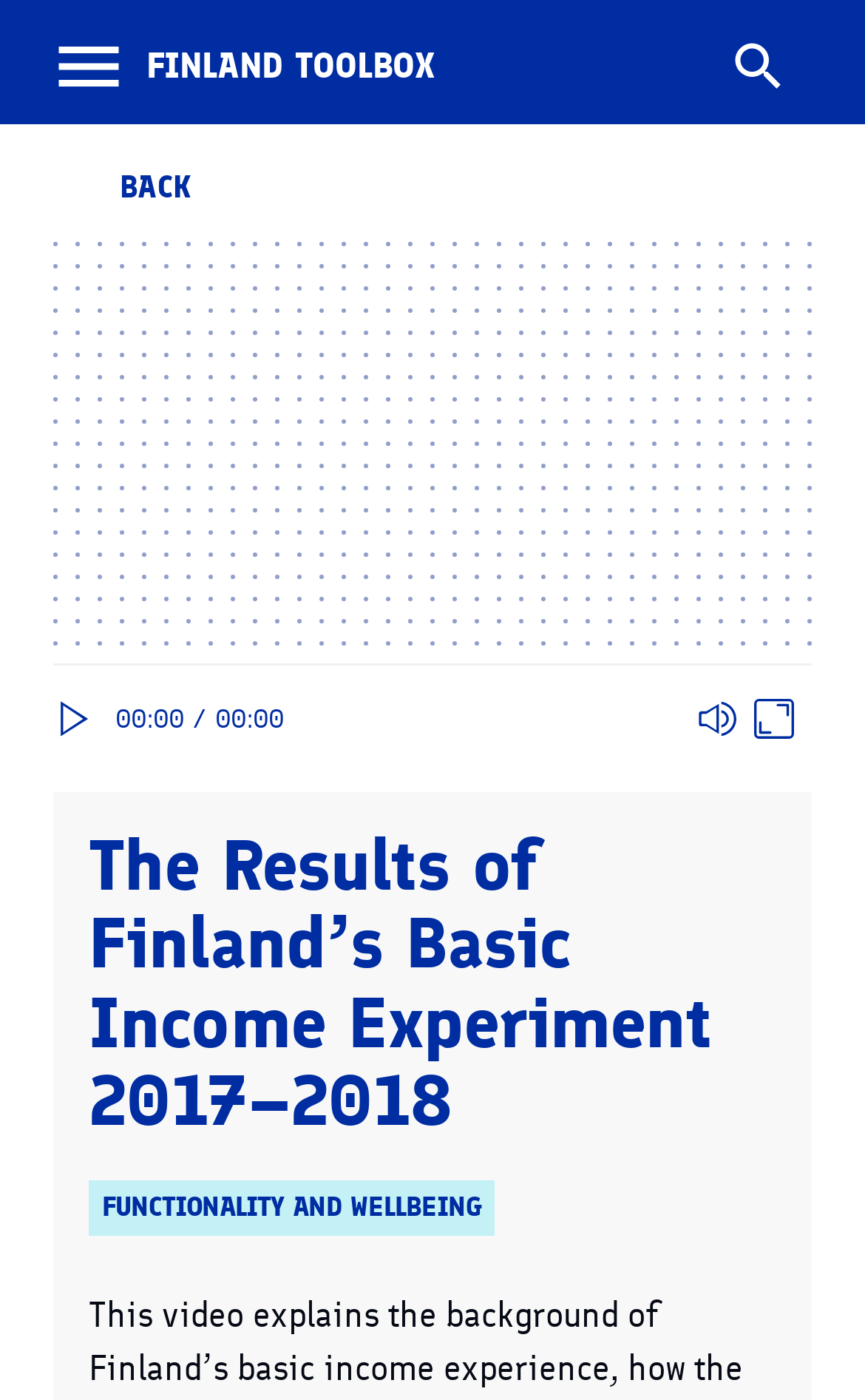Present a detailed account of what is displayed on the webpage.

The webpage is about Finland's basic income experiment, with a video as the main content. At the top left, there is a button to open a menu. Next to it, there is a link to "Finland Toolbox". On the top right, there is a search button that, when expanded, reveals a back button and a video player. The video player has a play button, a timestamp display showing "00:00", and a progress bar with buttons to control playback.

Below the video player, there is a heading that summarizes the content of the video, "The Results of Finland’s Basic Income Experiment 2017–2018". Underneath the heading, there is a link to "FUNCTIONALITY AND WELLBEING", which is likely related to the topic of the video.